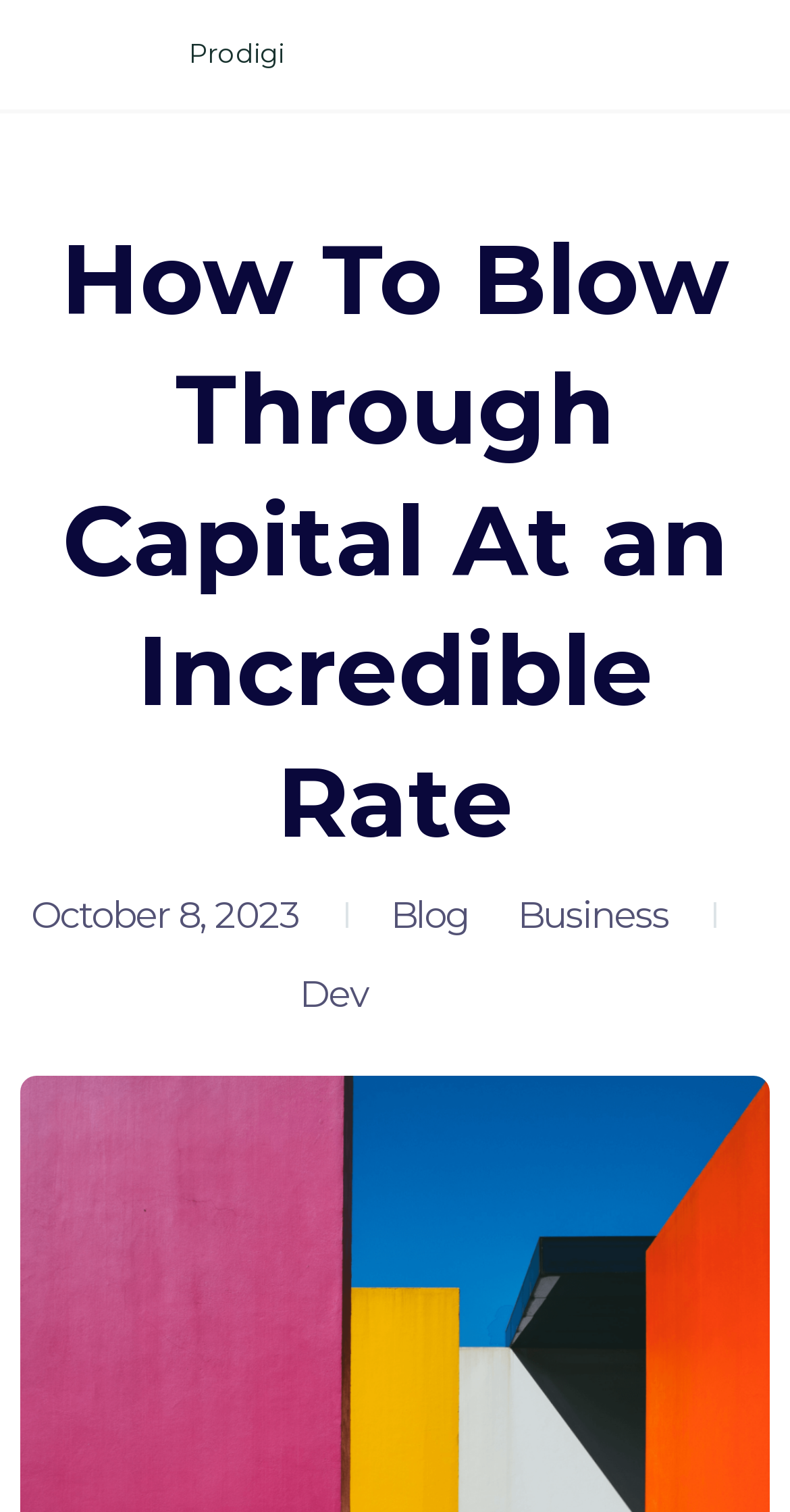Determine the main heading of the webpage and generate its text.

How To Blow Through Capital At an Incredible Rate